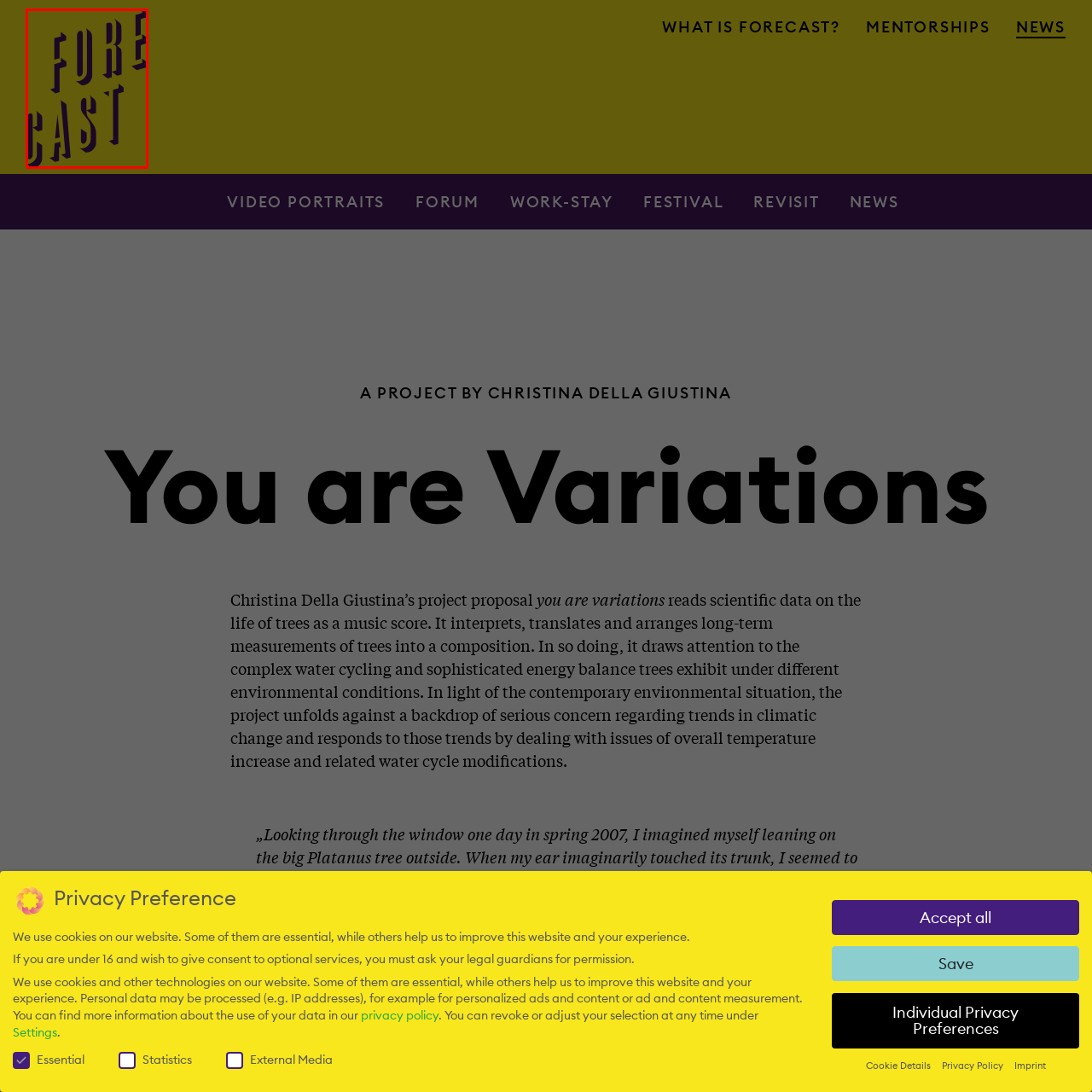Direct your attention to the red-bounded image and answer the question with a single word or phrase:
What is the main theme of the project?

Interplay of nature and artistic expression